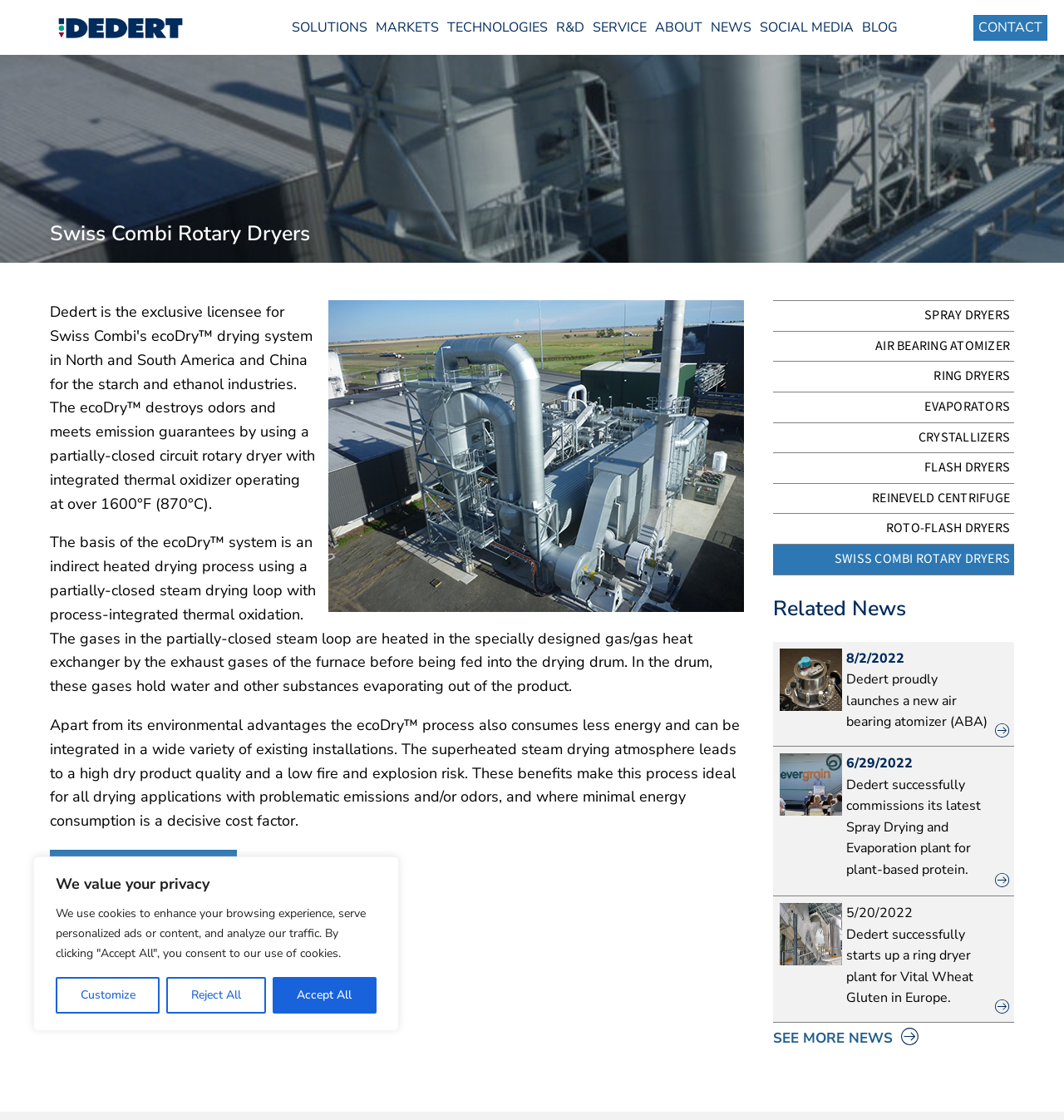Please answer the following question as detailed as possible based on the image: 
What is the benefit of the ecoDry™ process?

According to the webpage, the ecoDry™ process consumes less energy, which is one of its benefits. This is mentioned in the text 'Apart from its environmental advantages the ecoDry™ process also consumes less energy...'